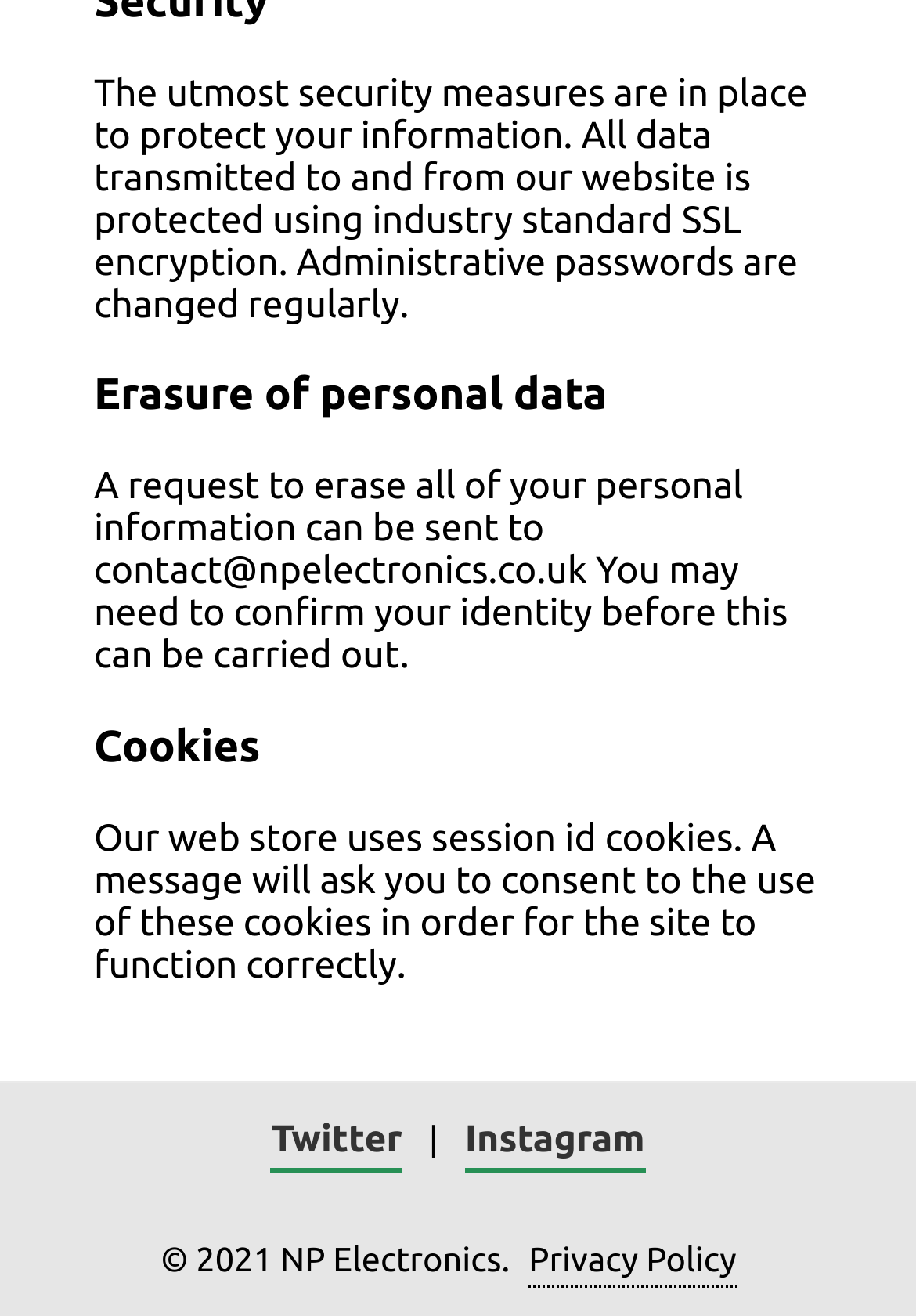Based on what you see in the screenshot, provide a thorough answer to this question: What is the purpose of SSL encryption?

According to the StaticText element with bounding box coordinates [0.103, 0.055, 0.882, 0.248], the utmost security measures are in place to protect user information, and all data transmitted to and from the website is protected using industry standard SSL encryption.